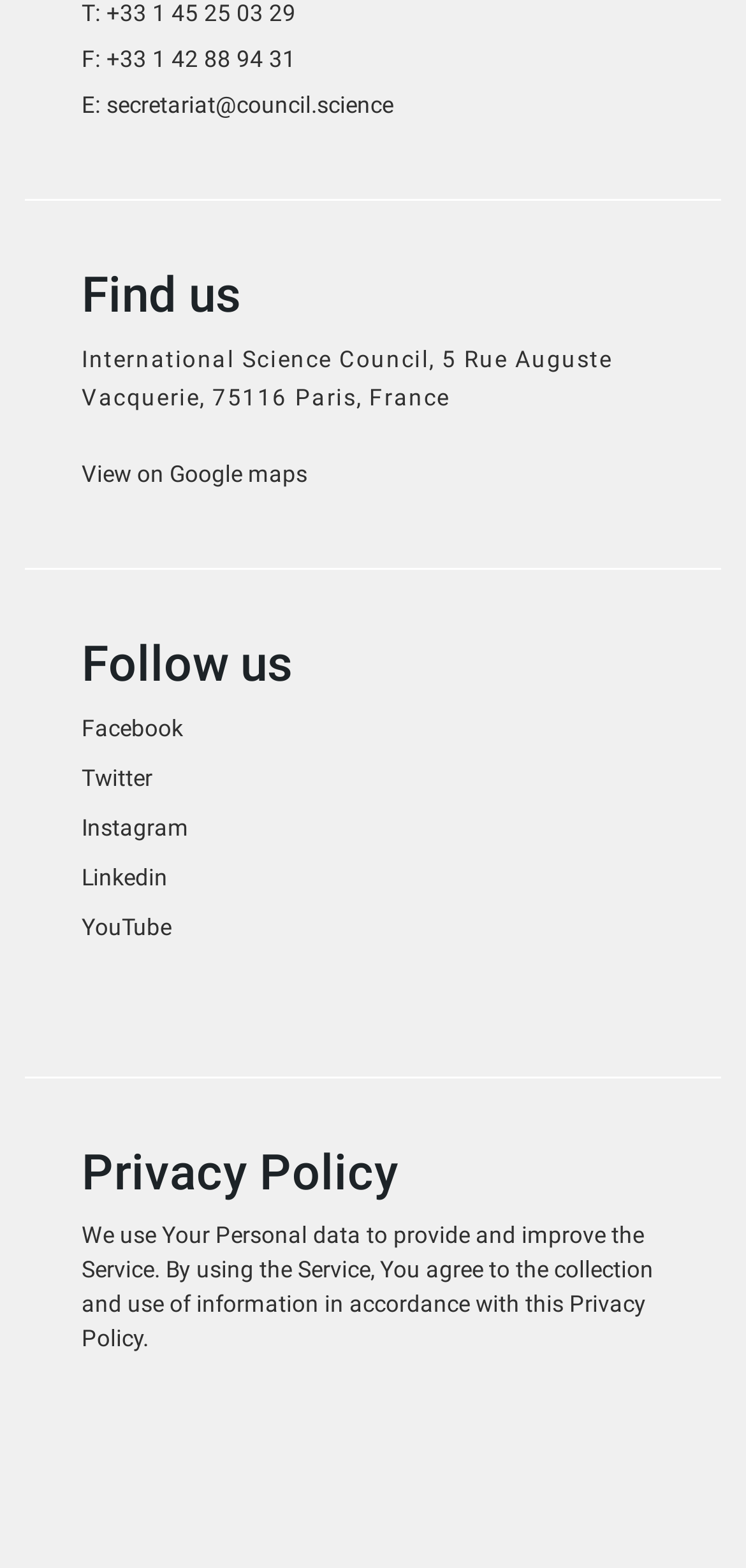Locate the coordinates of the bounding box for the clickable region that fulfills this instruction: "View contact information".

[0.11, 0.029, 0.397, 0.046]